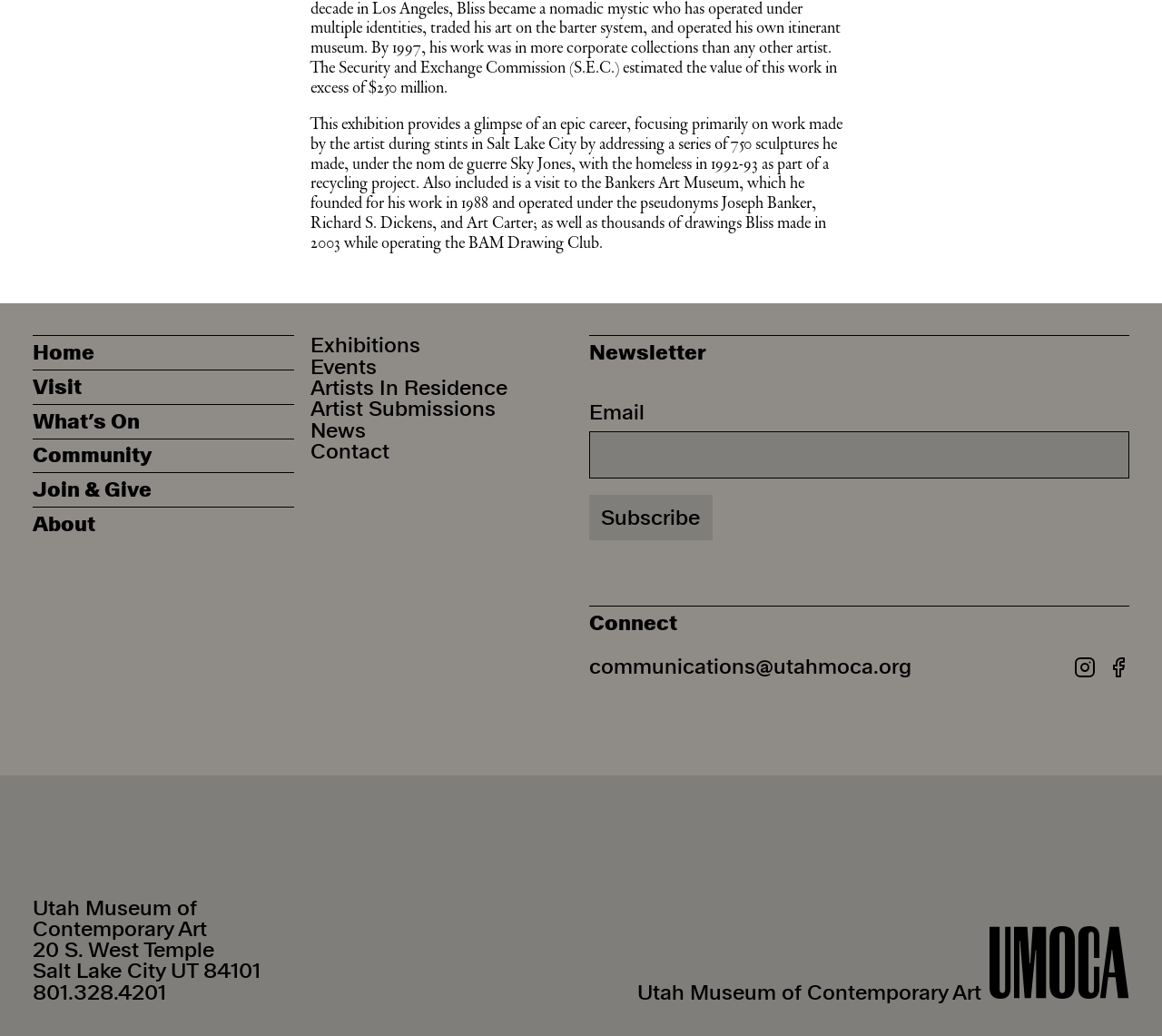What is the location of the museum?
Based on the image, give a one-word or short phrase answer.

Salt Lake City UT 84101